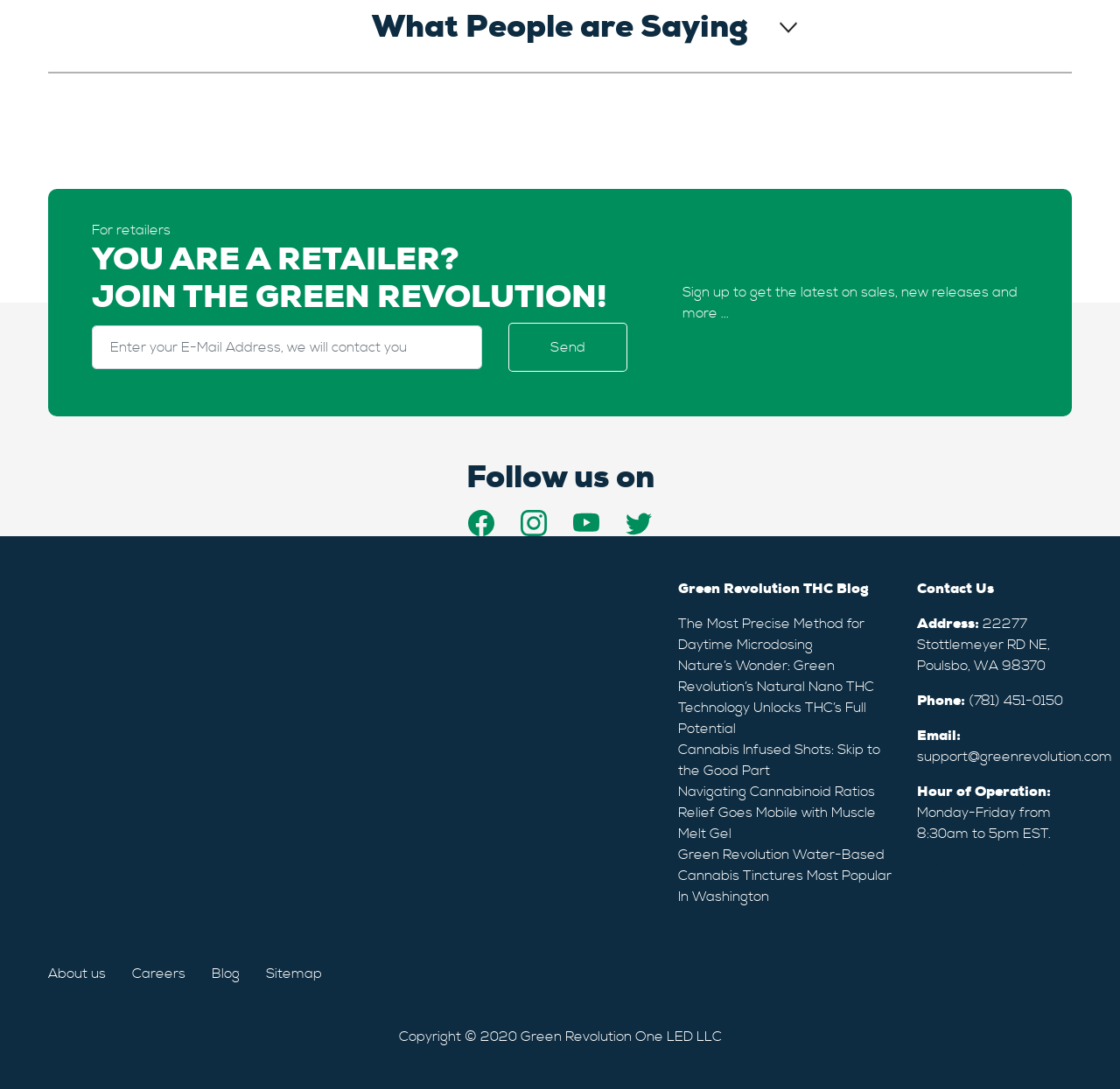Determine the bounding box coordinates of the UI element that matches the following description: "aria-label="Follow us on YouTube"". The coordinates should be four float numbers between 0 and 1 in the format [left, top, right, bottom].

[0.512, 0.468, 0.535, 0.493]